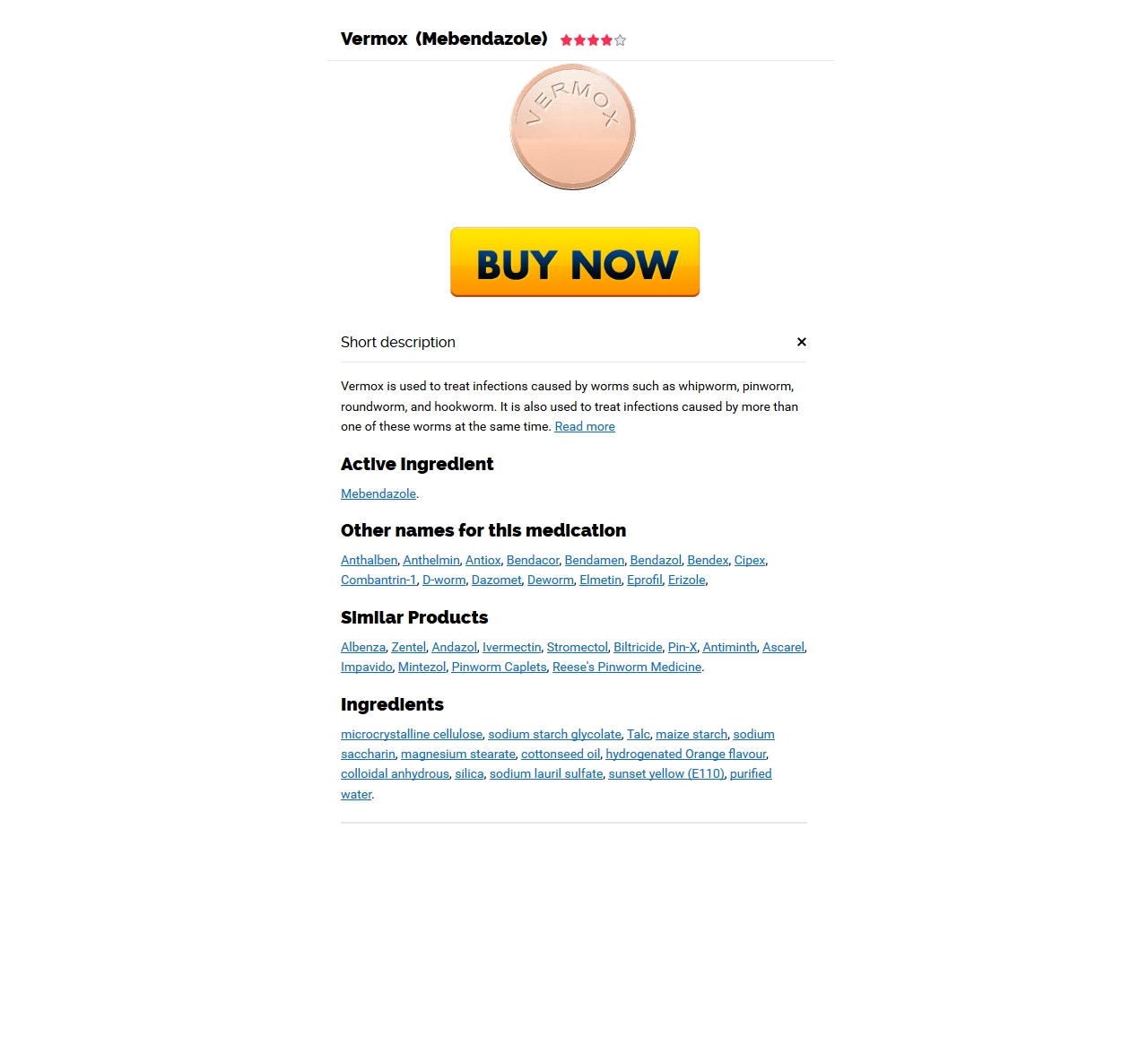Analyze the image and deliver a detailed answer to the question: How many navigation links are there at the top?

The number of navigation links at the top is obtained by counting the links 'HOME', 'EXPOSITION', 'GALLERY', 'CONTACT', and 'MY ACCOUNT'.